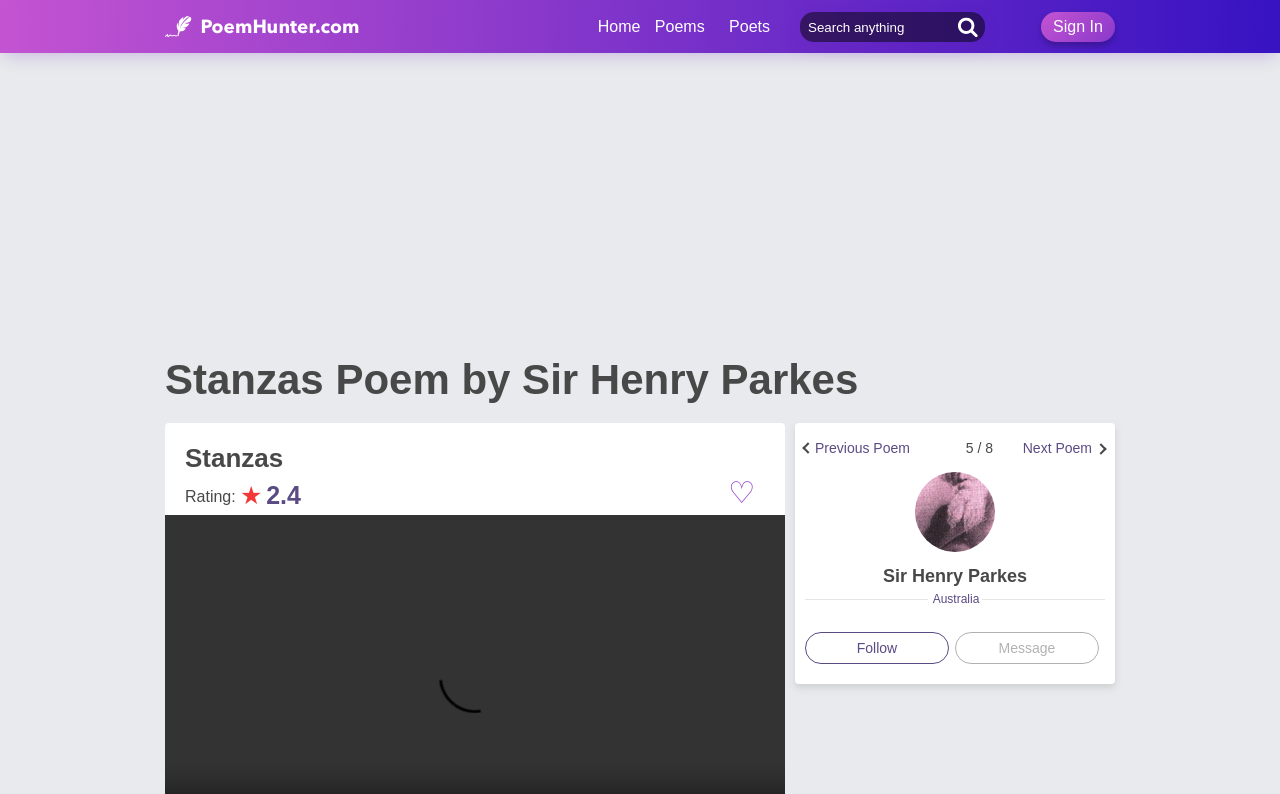Determine the main text heading of the webpage and provide its content.

Stanzas Poem by Sir Henry Parkes